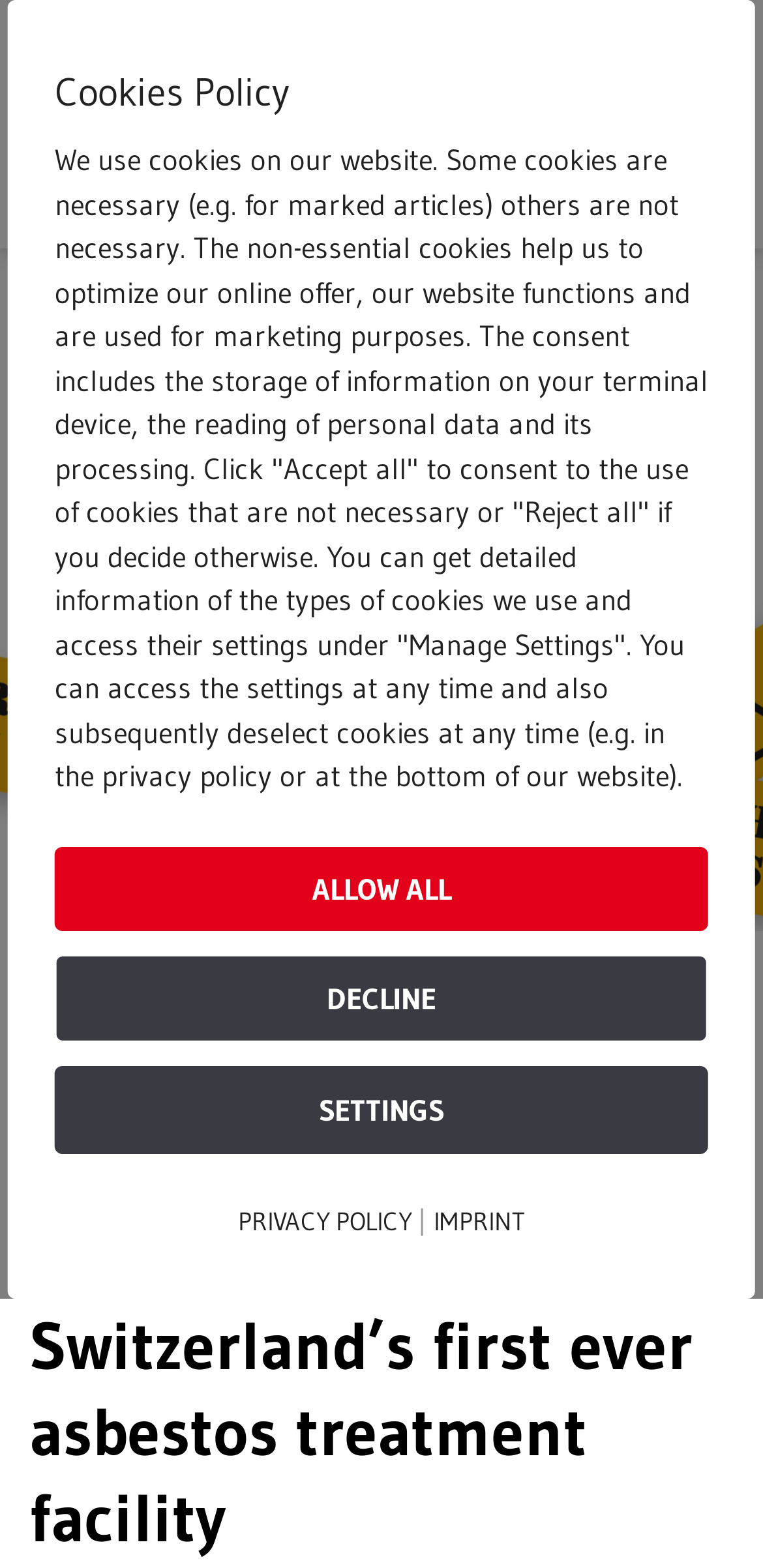Identify the bounding box coordinates for the element you need to click to achieve the following task: "go to REMONDIS Aktuell". The coordinates must be four float values ranging from 0 to 1, formatted as [left, top, right, bottom].

[0.046, 0.067, 0.354, 0.114]